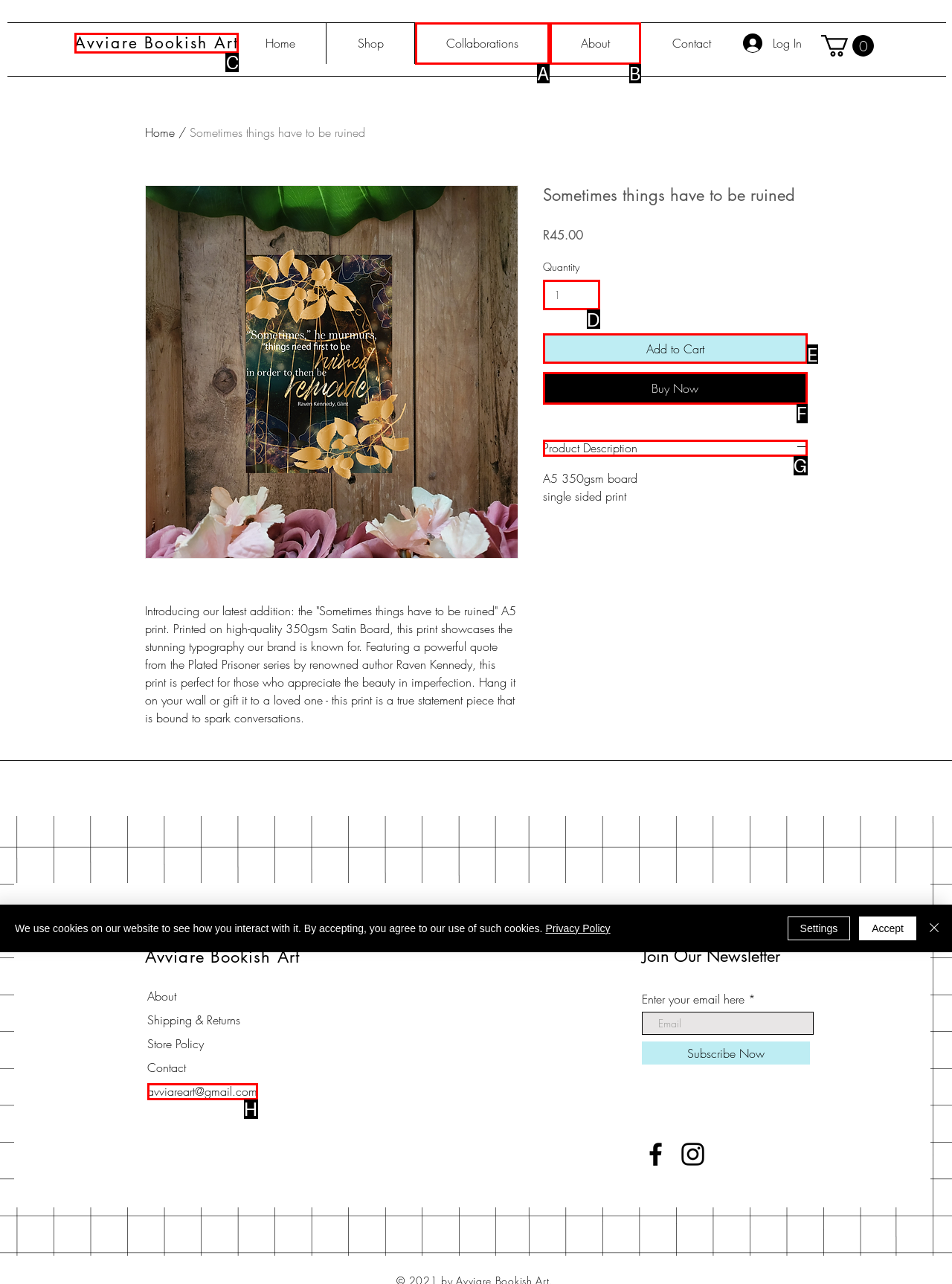Find the HTML element that matches the description: input value="1" aria-label="Quantity" value="1"
Respond with the corresponding letter from the choices provided.

D